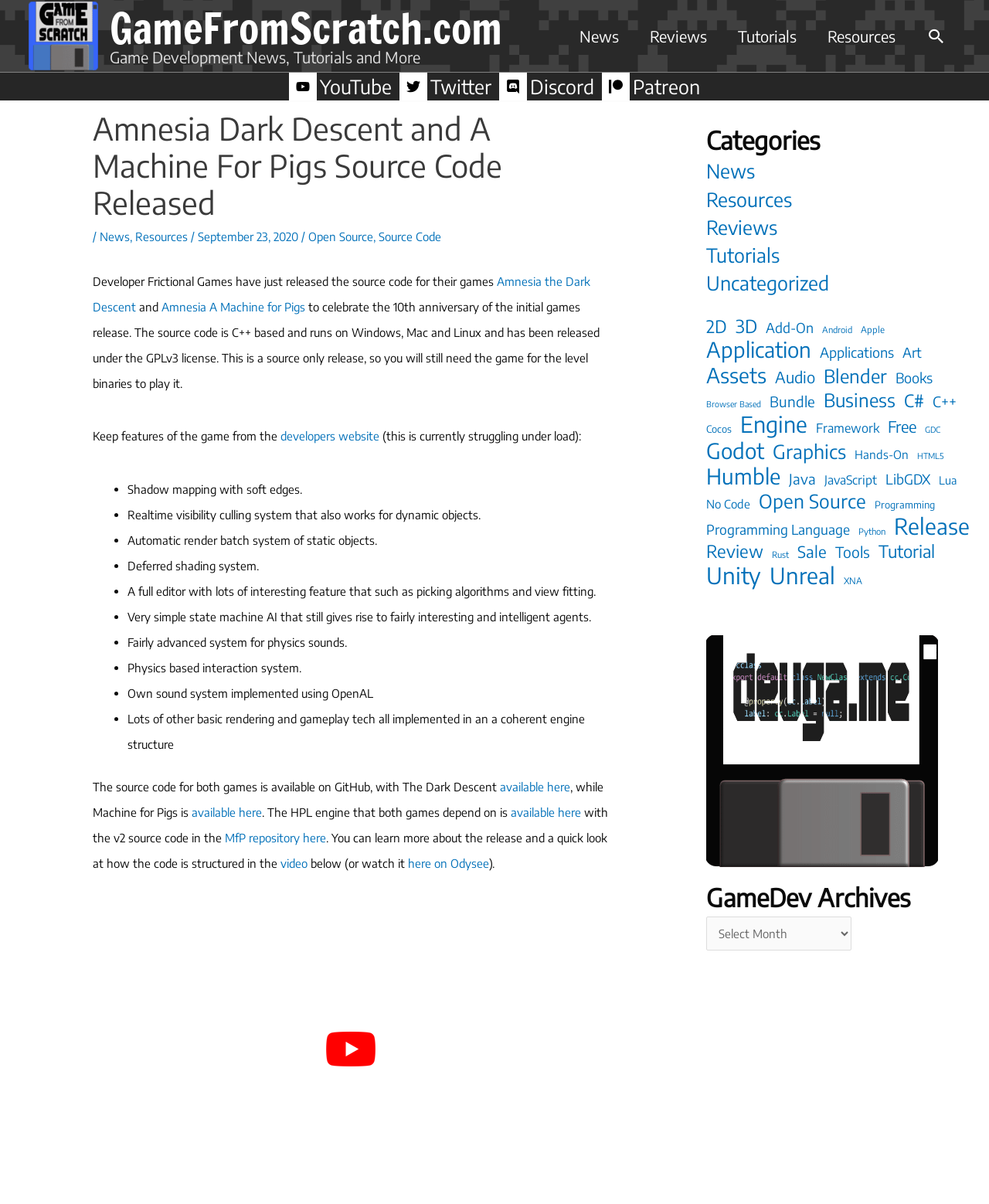Please specify the bounding box coordinates of the clickable region to carry out the following instruction: "Visit the GameFromScratch.com website". The coordinates should be four float numbers between 0 and 1, in the format [left, top, right, bottom].

[0.029, 0.023, 0.099, 0.034]